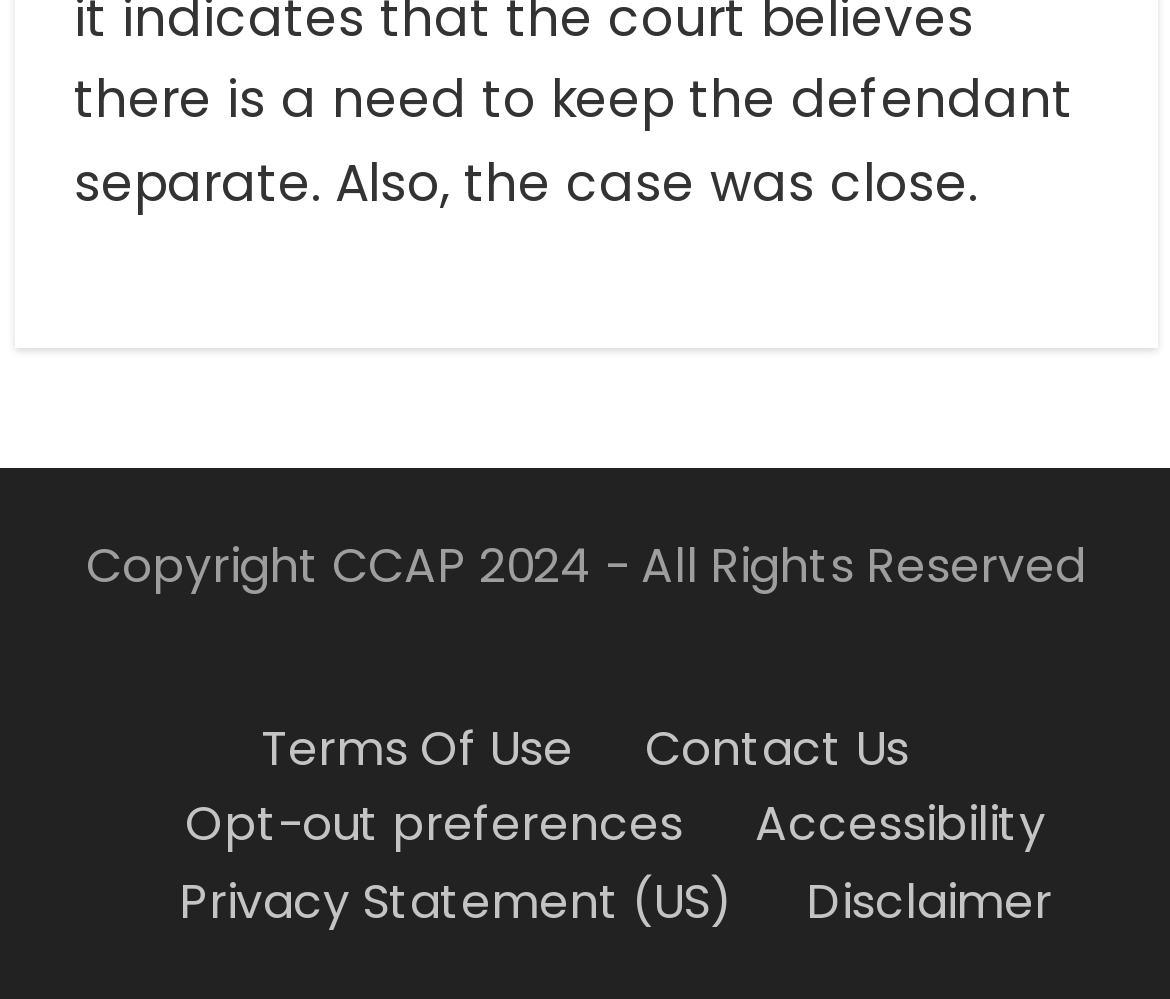How many links are in the footer menu?
Using the image, provide a concise answer in one word or a short phrase.

5